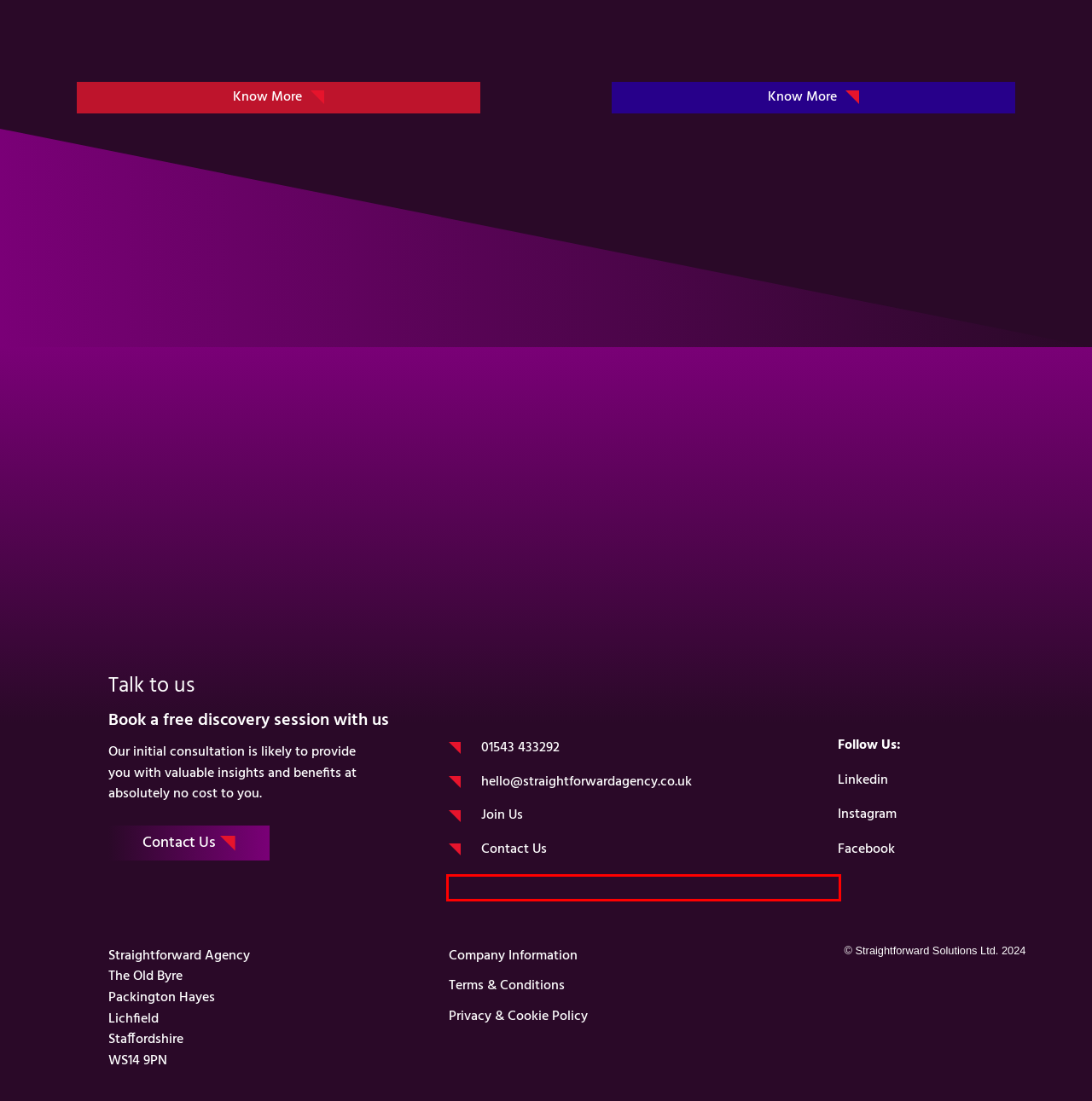Observe the provided screenshot of a webpage with a red bounding box around a specific UI element. Choose the webpage description that best fits the new webpage after you click on the highlighted element. These are your options:
A. Privacy & Cookies | Straightforward Agency
B. Company Information | Straightforward Agency
C. Our Work | Straightforward Agency
D. PPC | Straightforward Agency
E. Print | Straightforward Agency
F. Join Straightforward | Straightforward Agency
G. Create Content - Digital Marketing Agency | Straightforward Agency
H. Terms & Conditions | Straightforward Agency

B